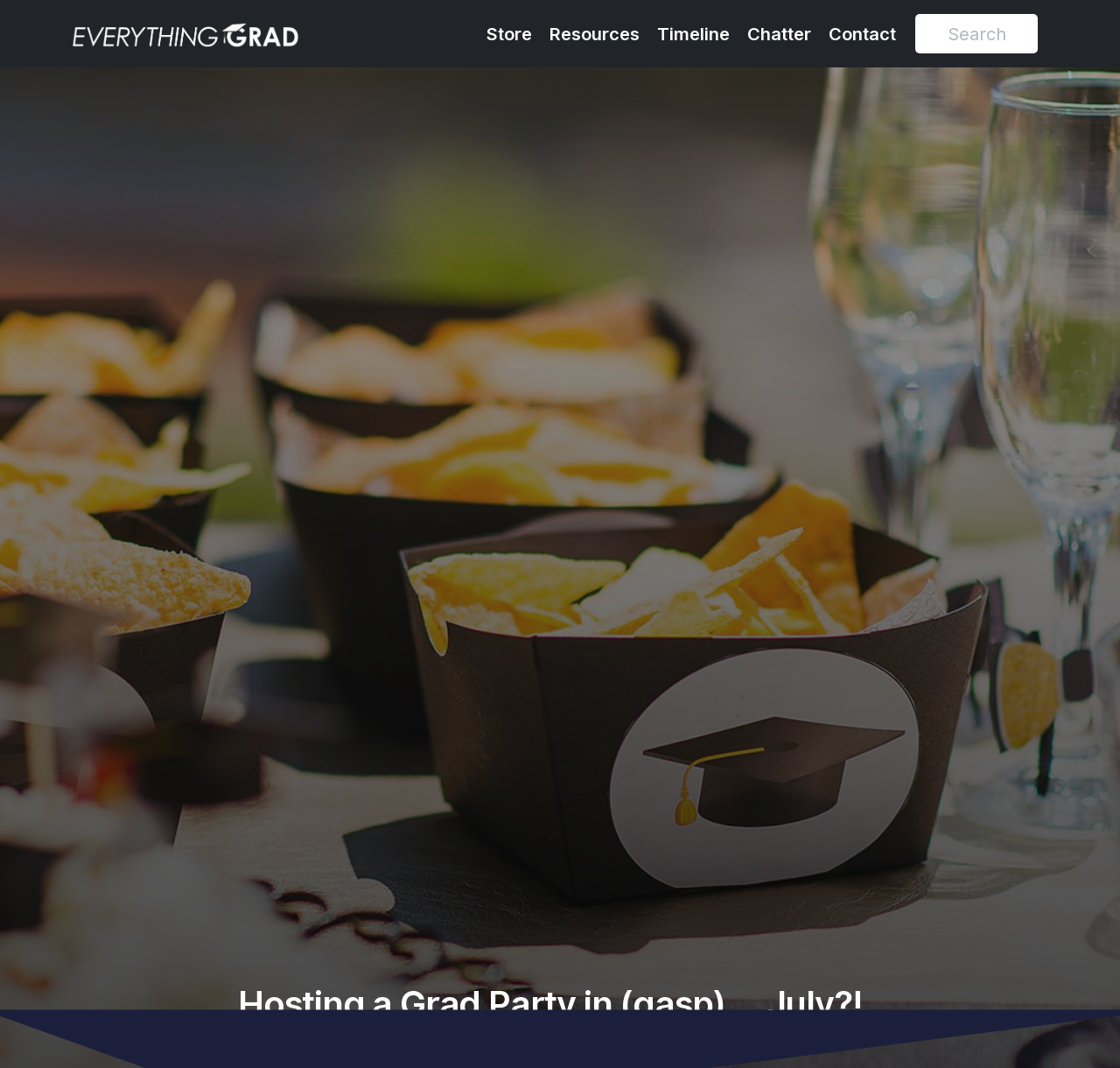Find the bounding box coordinates for the HTML element described as: "aria-label="Search" name="s" placeholder="Search"". The coordinates should consist of four float values between 0 and 1, i.e., [left, top, right, bottom].

[0.817, 0.013, 0.927, 0.05]